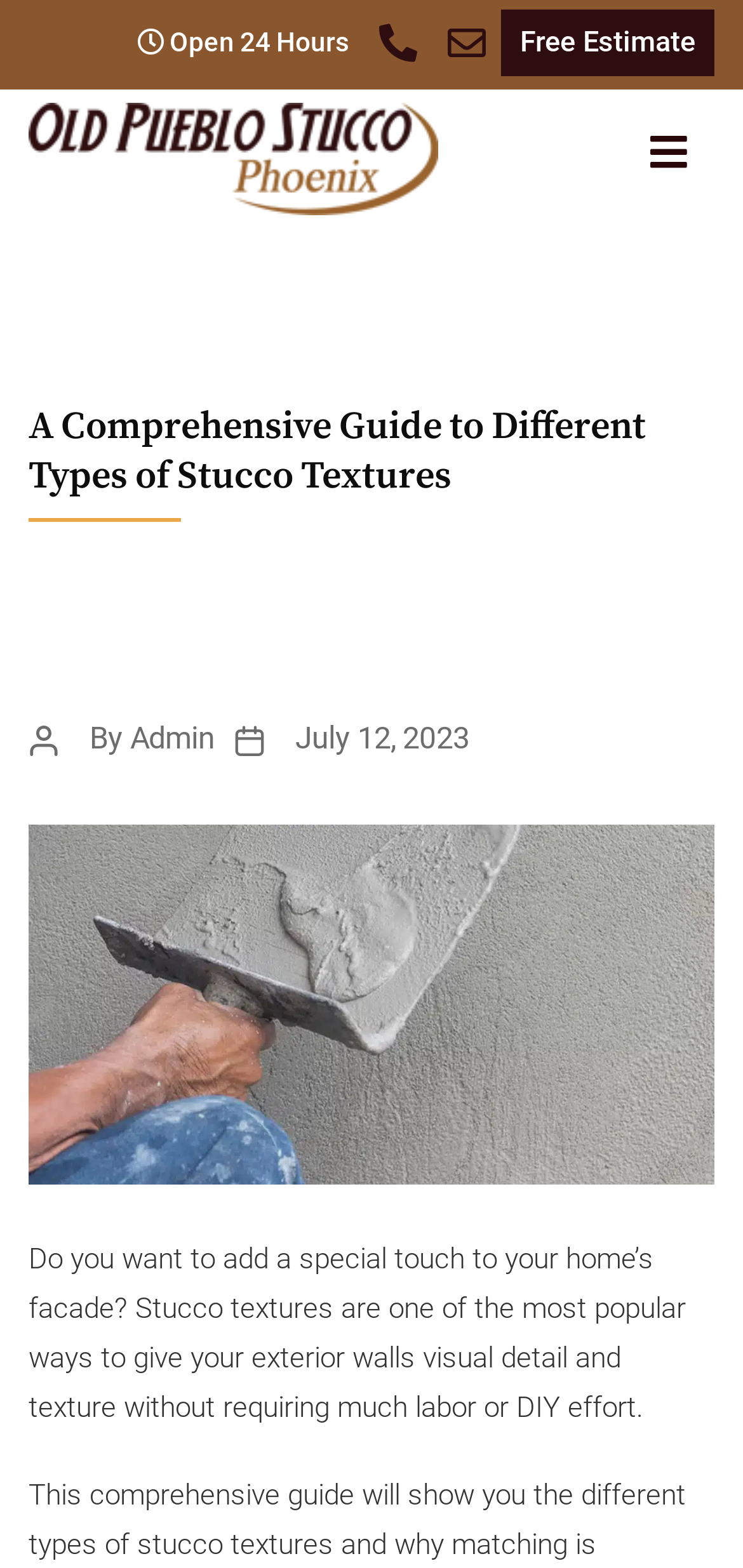Refer to the element description July 12, 2023 and identify the corresponding bounding box in the screenshot. Format the coordinates as (top-left x, top-left y, bottom-right x, bottom-right y) with values in the range of 0 to 1.

[0.397, 0.459, 0.632, 0.482]